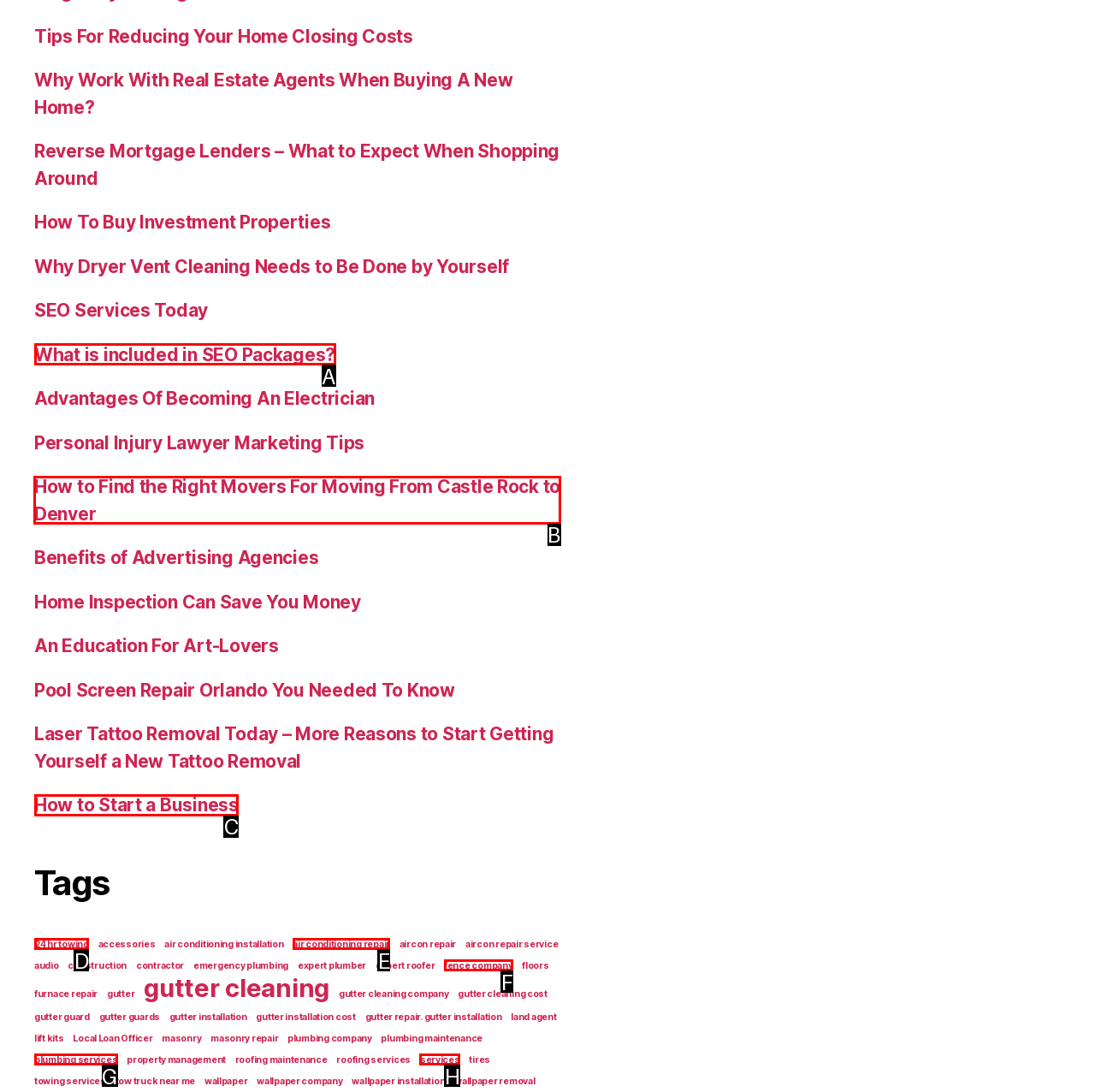Tell me which one HTML element I should click to complete the following task: Read about 'How to Find the Right Movers For Moving From Castle Rock to Denver'
Answer with the option's letter from the given choices directly.

B